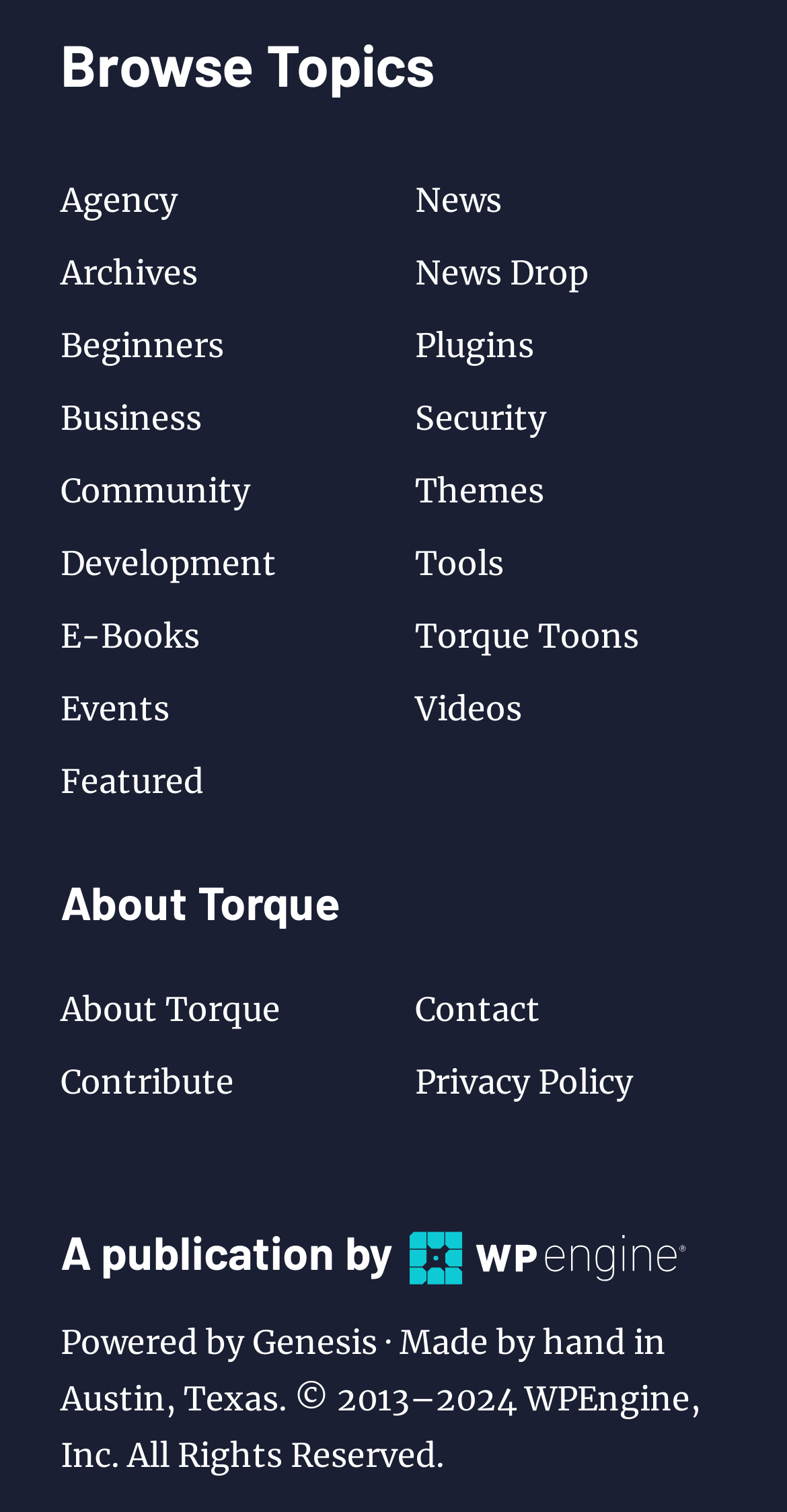What is the location where the webpage is made?
Look at the screenshot and provide an in-depth answer.

The webpage is made by hand in Austin, Texas, which is indicated by the static text 'Powered by Genesis · Made by hand in Austin, Texas. © 2013–2024 WPEngine, Inc. All Rights Reserved.' at the bottom of the webpage.